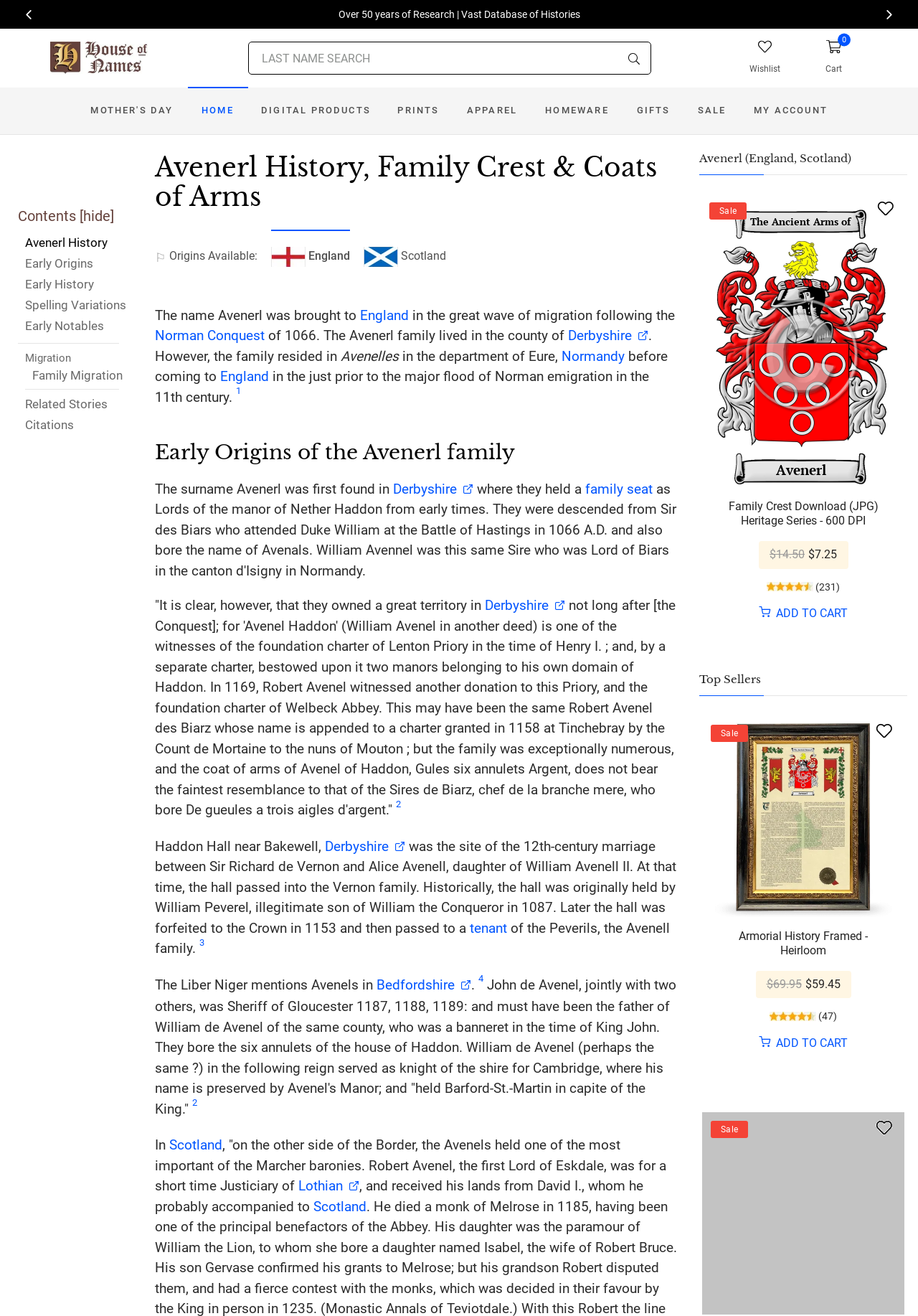Please identify the bounding box coordinates for the region that you need to click to follow this instruction: "Explore the Digital Products".

[0.27, 0.067, 0.418, 0.102]